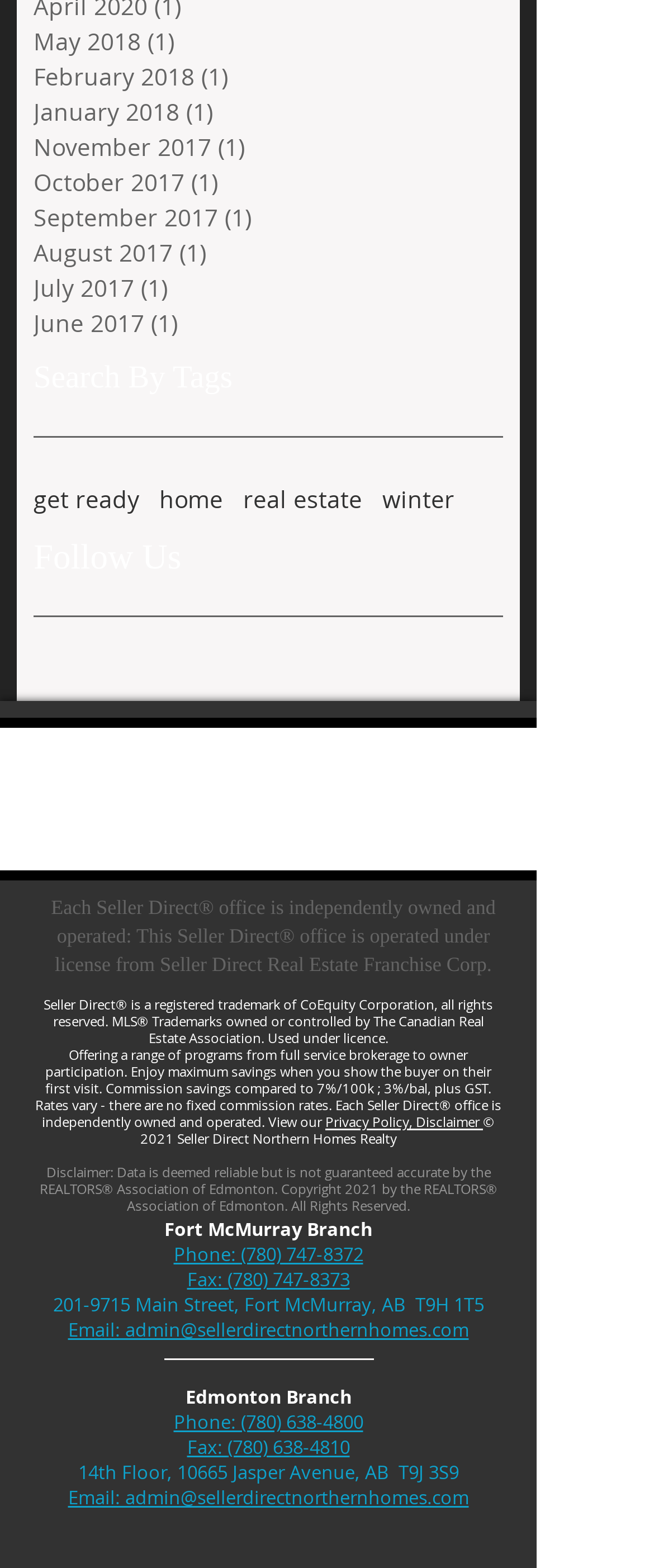Could you determine the bounding box coordinates of the clickable element to complete the instruction: "Follow us on Facebook"? Provide the coordinates as four float numbers between 0 and 1, i.e., [left, top, right, bottom].

[0.051, 0.41, 0.141, 0.447]